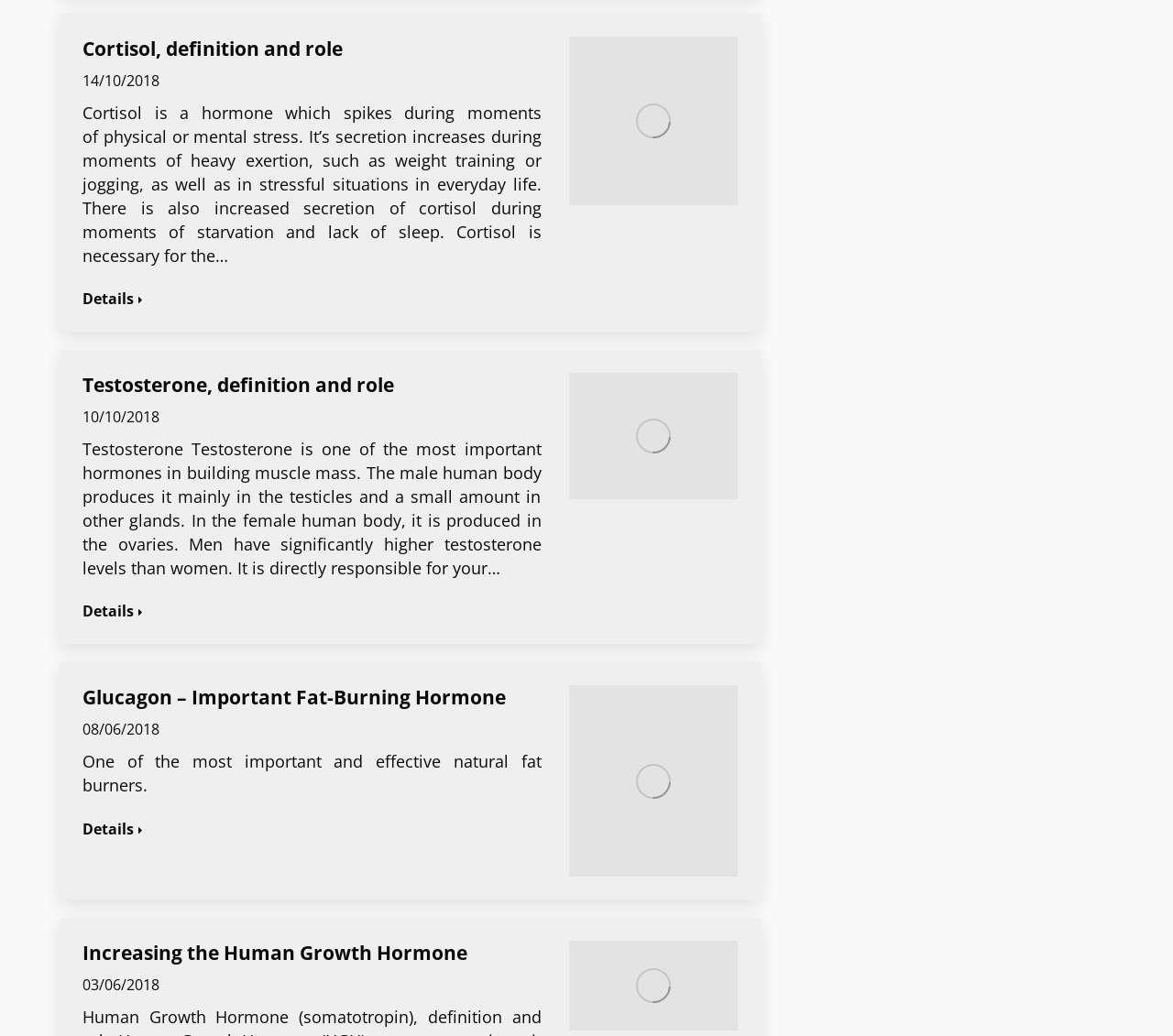Identify the coordinates of the bounding box for the element that must be clicked to accomplish the instruction: "View details about glucagon".

[0.07, 0.791, 0.121, 0.814]